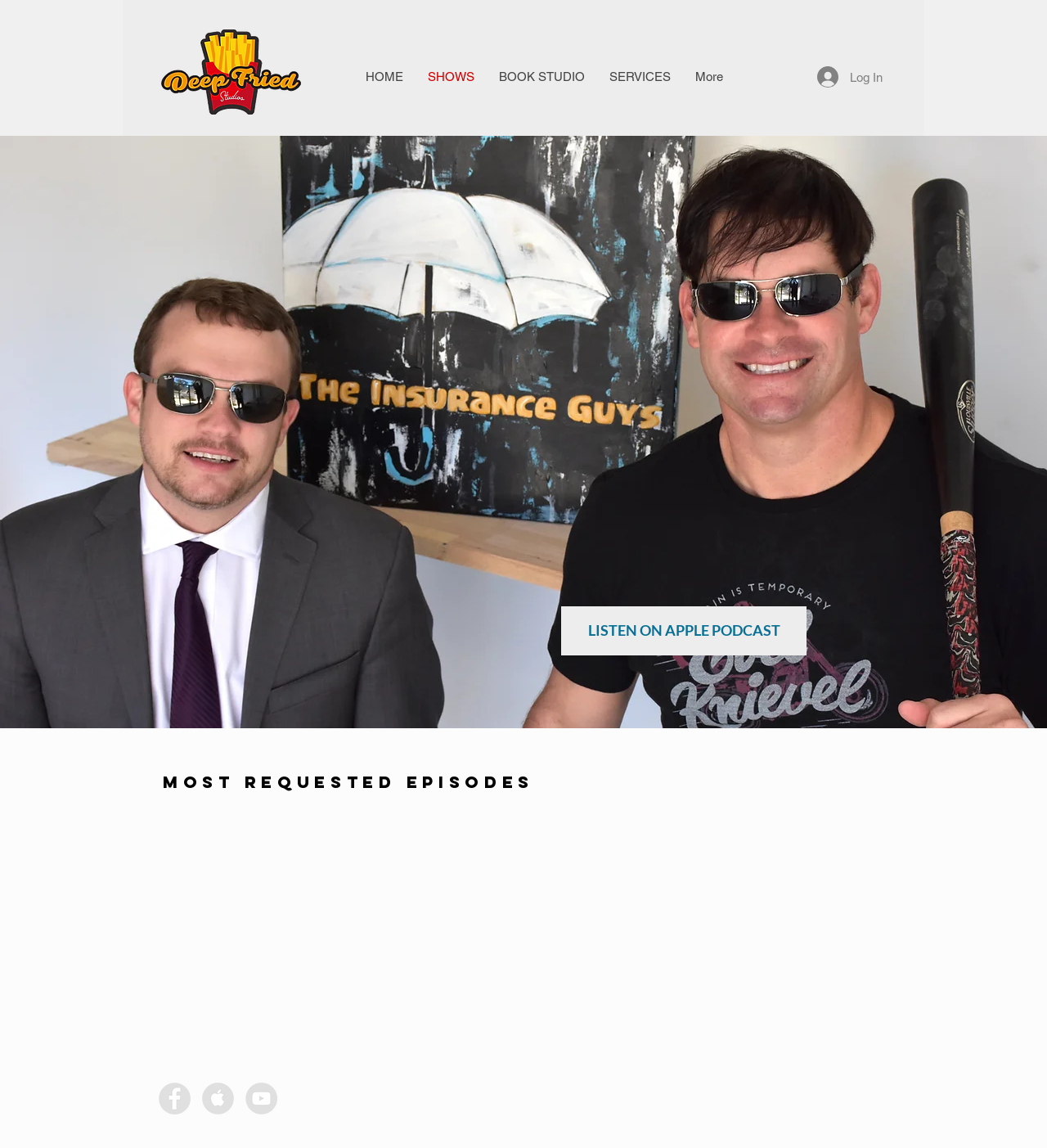Please pinpoint the bounding box coordinates for the region I should click to adhere to this instruction: "Visit Facebook".

[0.152, 0.943, 0.182, 0.971]